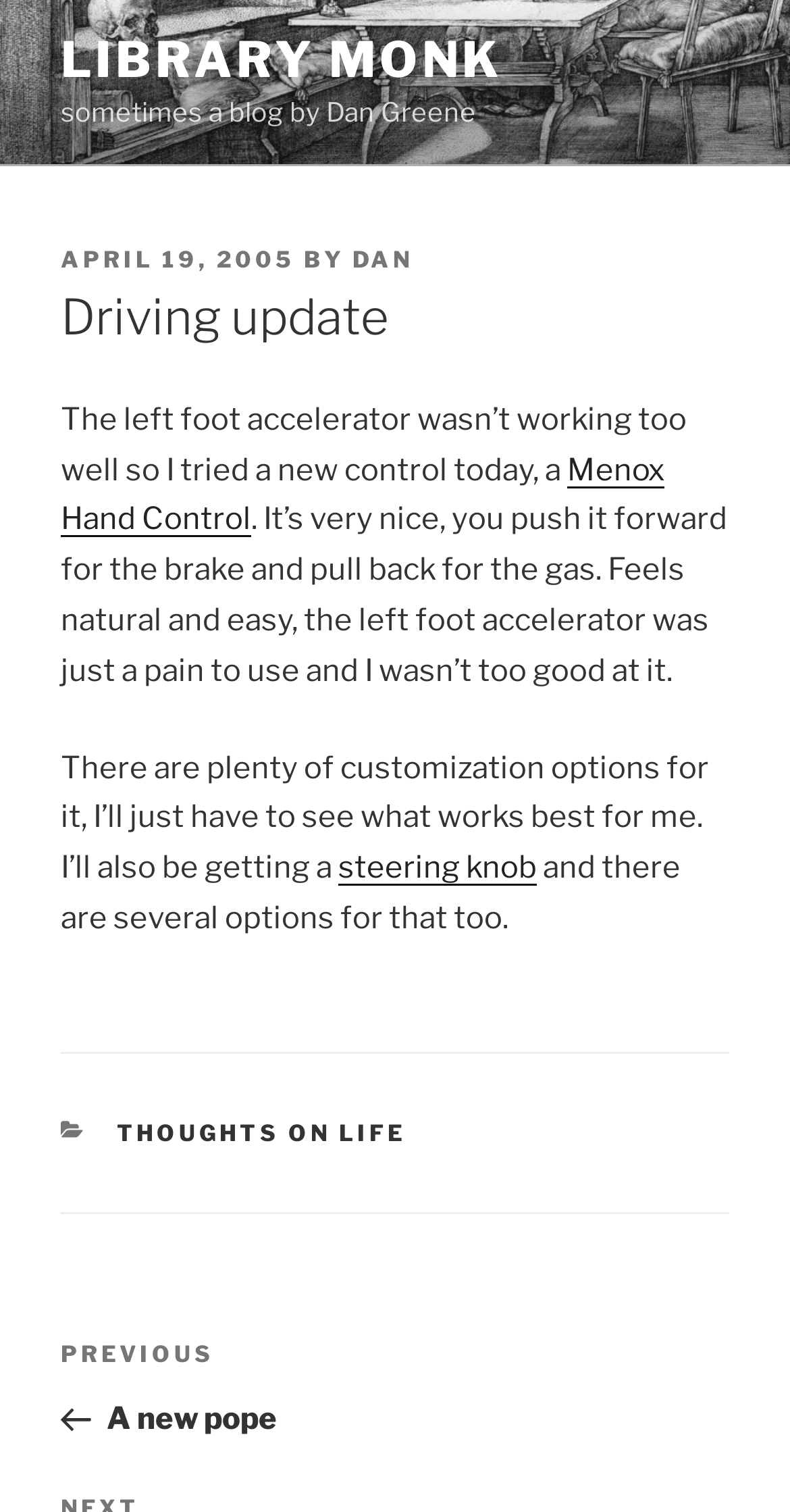Write a detailed summary of the webpage.

The webpage is a blog post titled "Driving update" on the "Library Monk" website. At the top, there is a link to the website's homepage, "LIBRARY MONK", and a subtitle "sometimes a blog by Dan Greene". 

Below the title, there is a section with the post's metadata, including the date "APRIL 19, 2005" and the author "DAN". The main heading "Driving update" is followed by a block of text describing the author's experience with a new hand control for their vehicle. The text is divided into several paragraphs, with links to specific terms like "Menox Hand Control" and "steering knob". 

At the bottom of the page, there is a footer section with a category list, including a link to "THOUGHTS ON LIFE". Additionally, there is a "Post navigation" section with a link to the previous post, "A new pope".